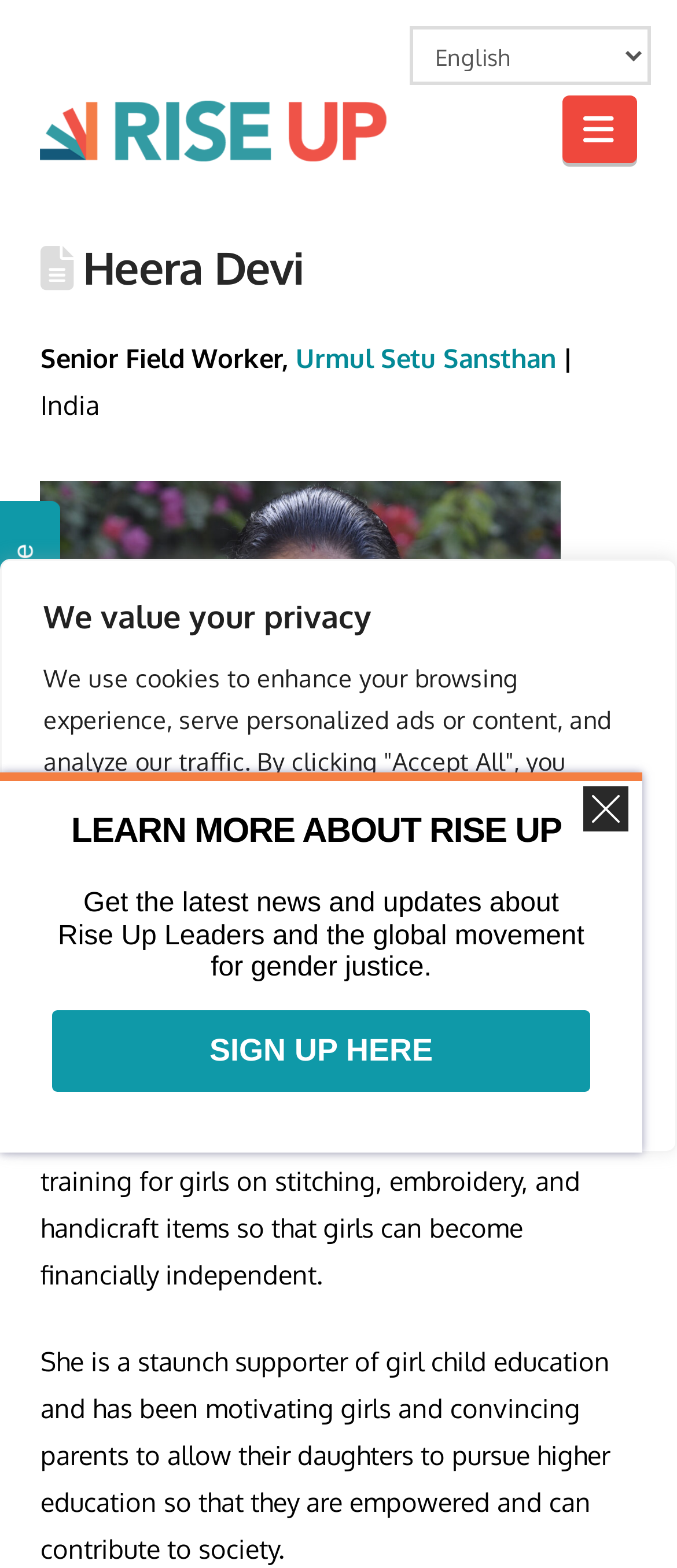Pinpoint the bounding box coordinates of the clickable area needed to execute the instruction: "Search for something". The coordinates should be specified as four float numbers between 0 and 1, i.e., [left, top, right, bottom].

None